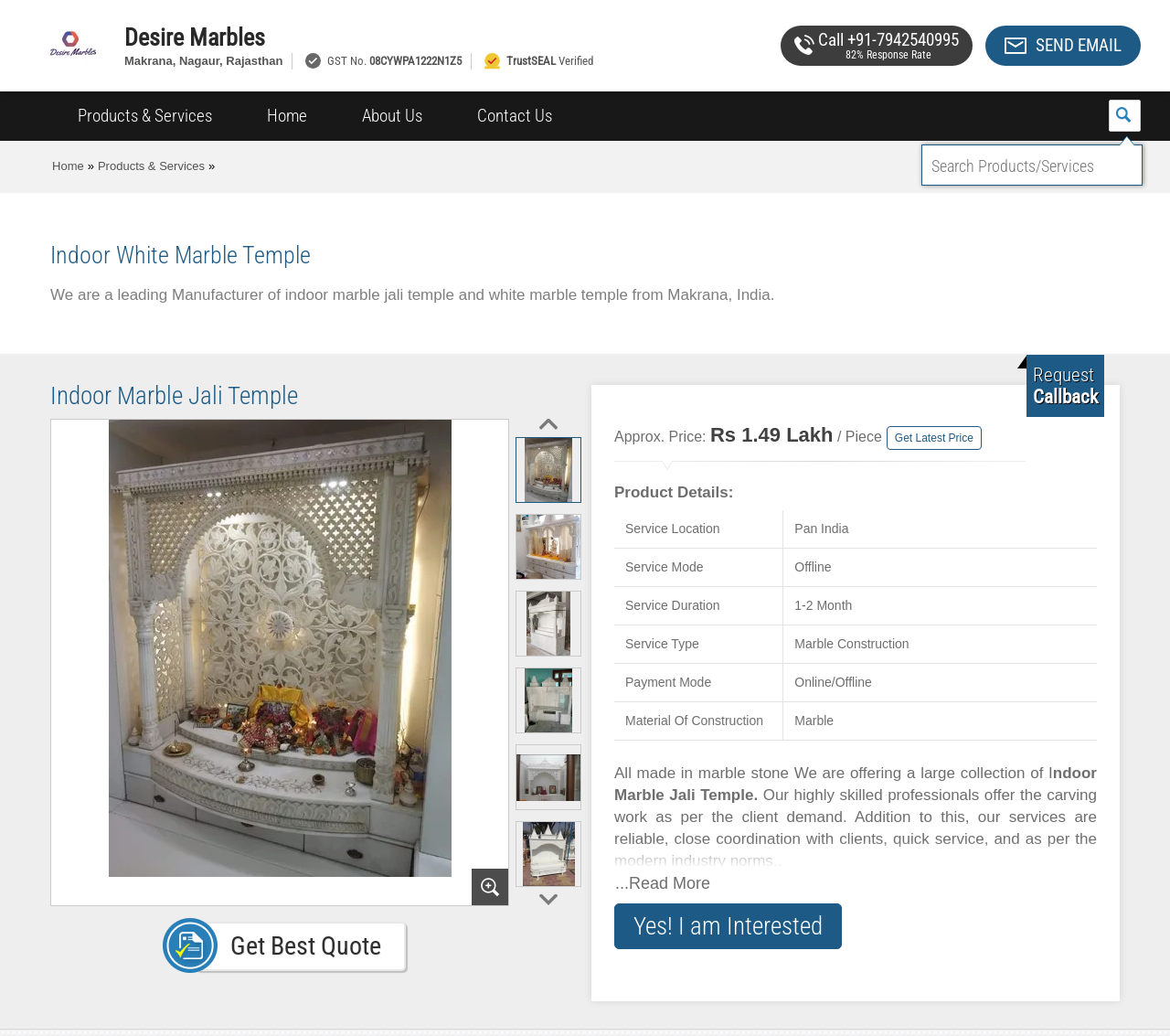Pinpoint the bounding box coordinates of the area that must be clicked to complete this instruction: "View more product details".

[0.526, 0.844, 0.607, 0.861]